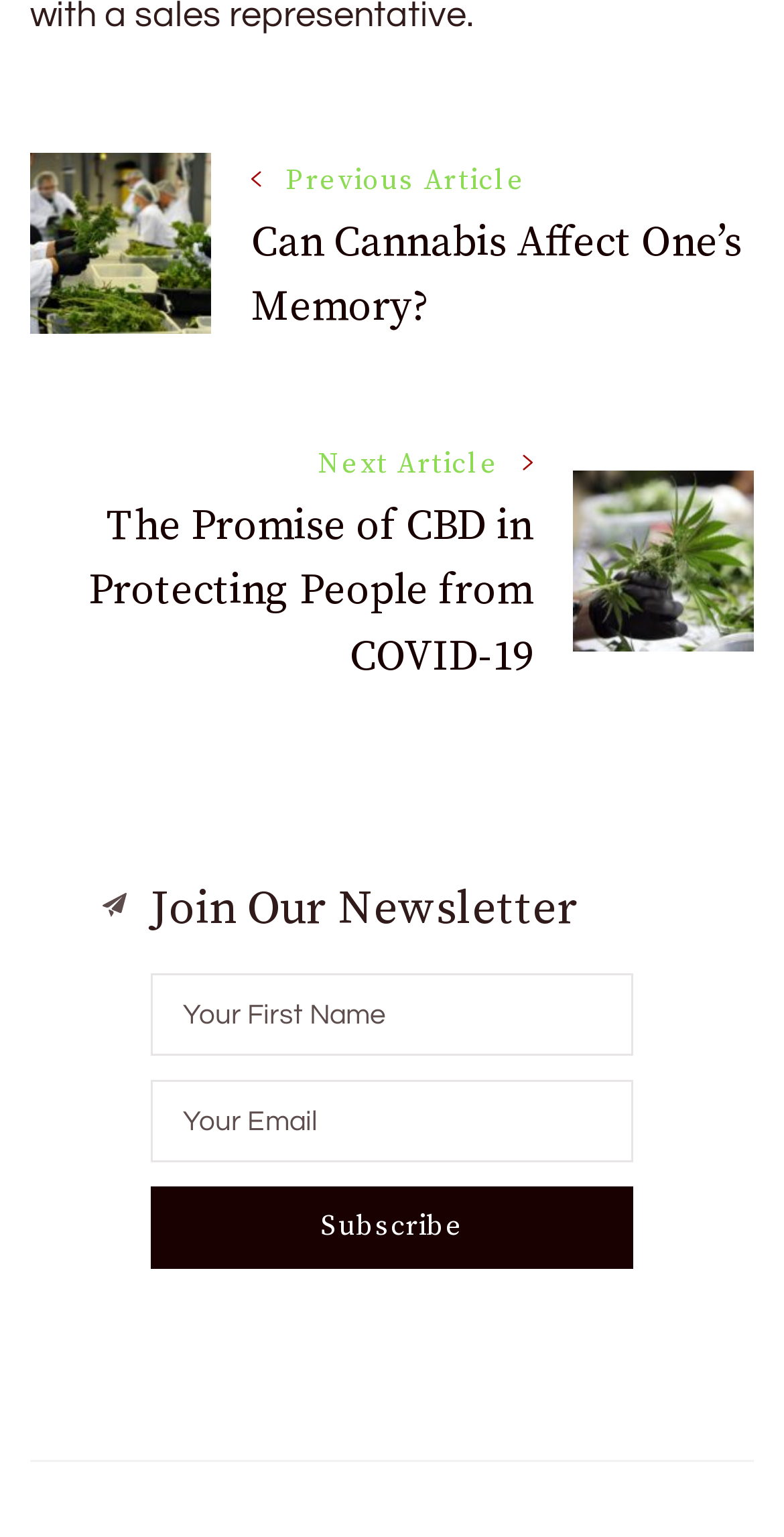Find the bounding box coordinates for the HTML element described as: "name="subscribe-submit" value="Subscribe"". The coordinates should consist of four float values between 0 and 1, i.e., [left, top, right, bottom].

[0.192, 0.772, 0.808, 0.826]